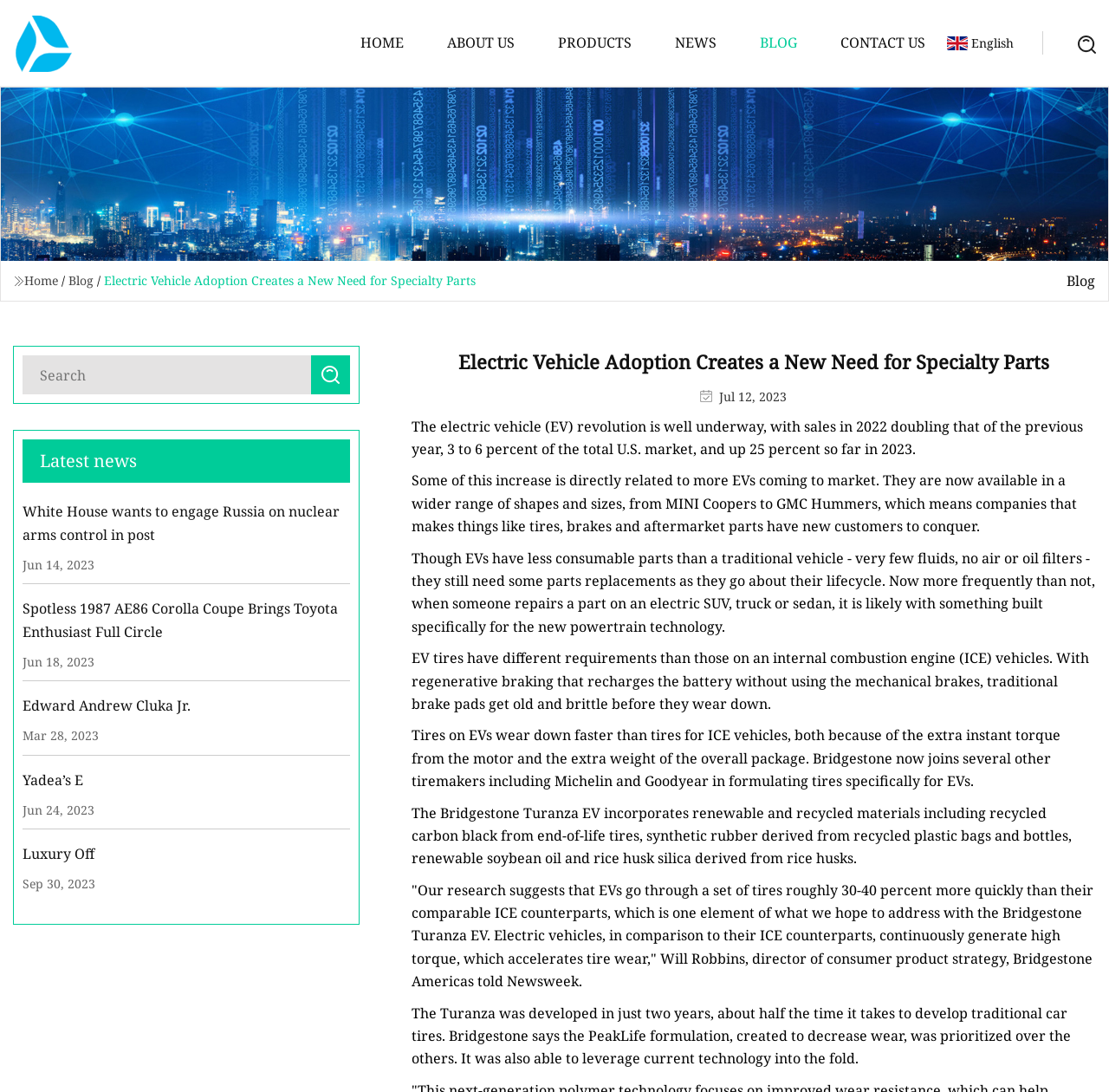Determine the bounding box coordinates of the section to be clicked to follow the instruction: "Read about The Island Now". The coordinates should be given as four float numbers between 0 and 1, formatted as [left, top, right, bottom].

None